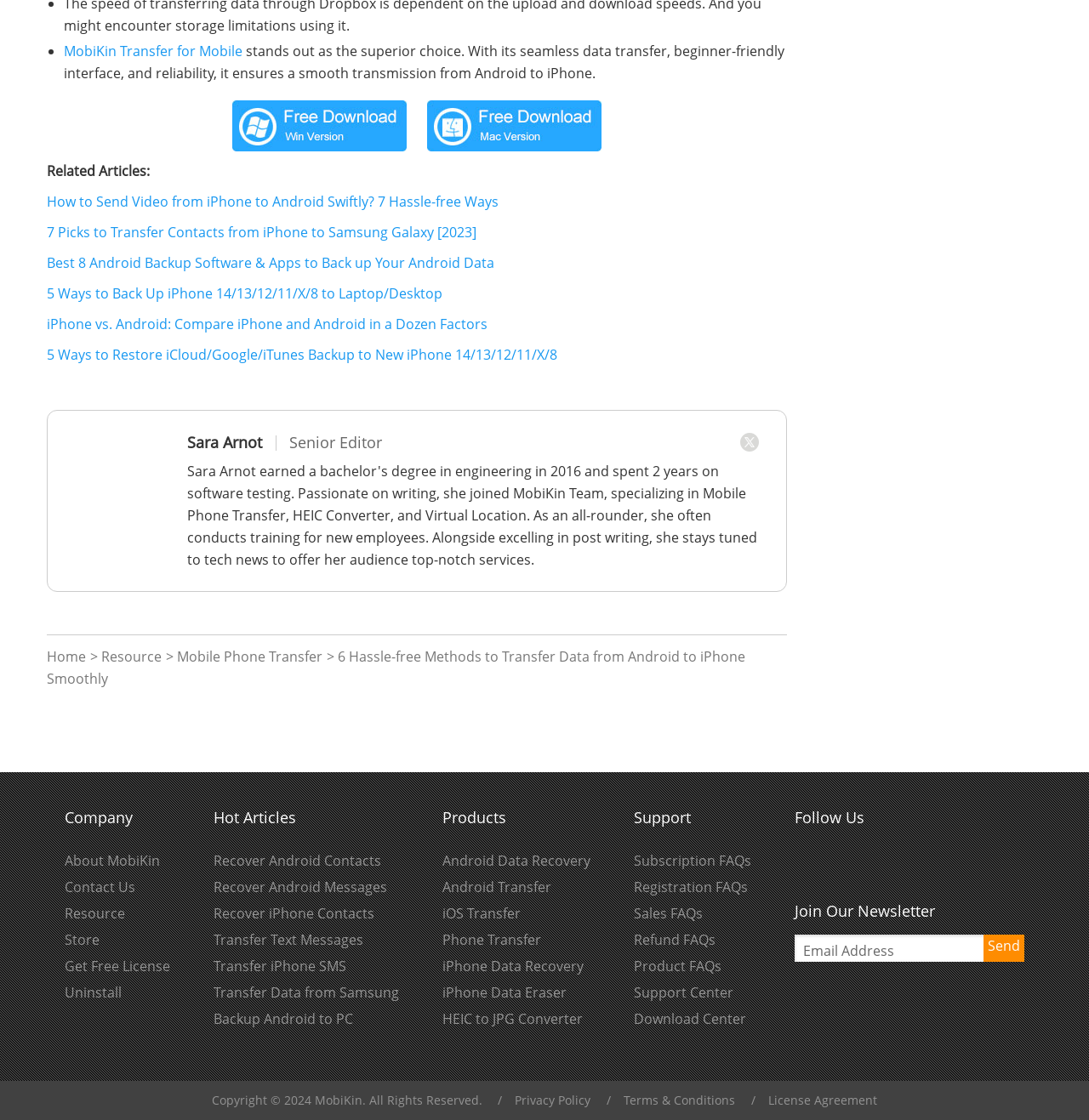Identify the bounding box coordinates for the element you need to click to achieve the following task: "Click the HOME link". Provide the bounding box coordinates as four float numbers between 0 and 1, in the form [left, top, right, bottom].

None